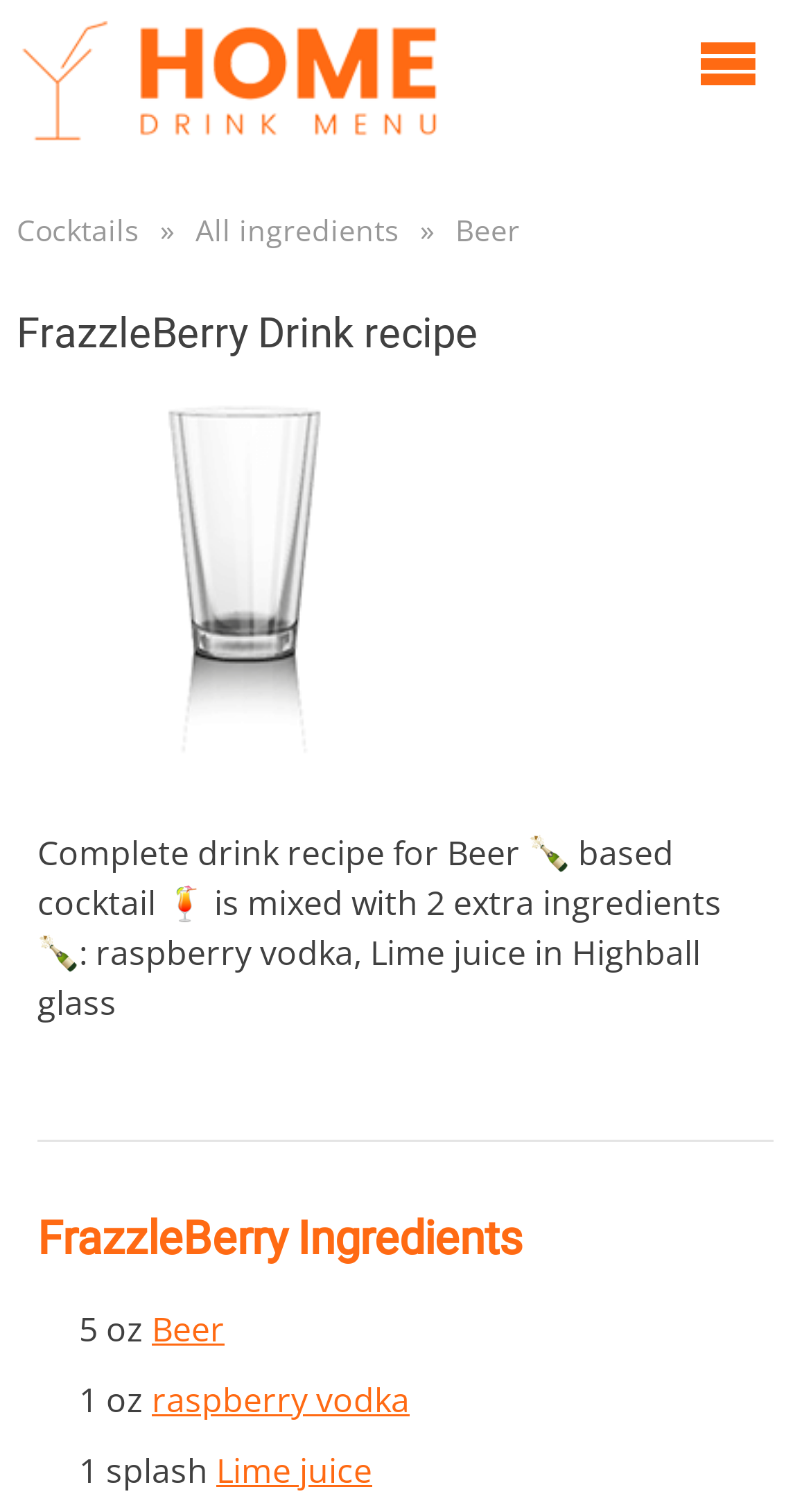Generate the text content of the main headline of the webpage.

FrazzleBerry Drink recipe